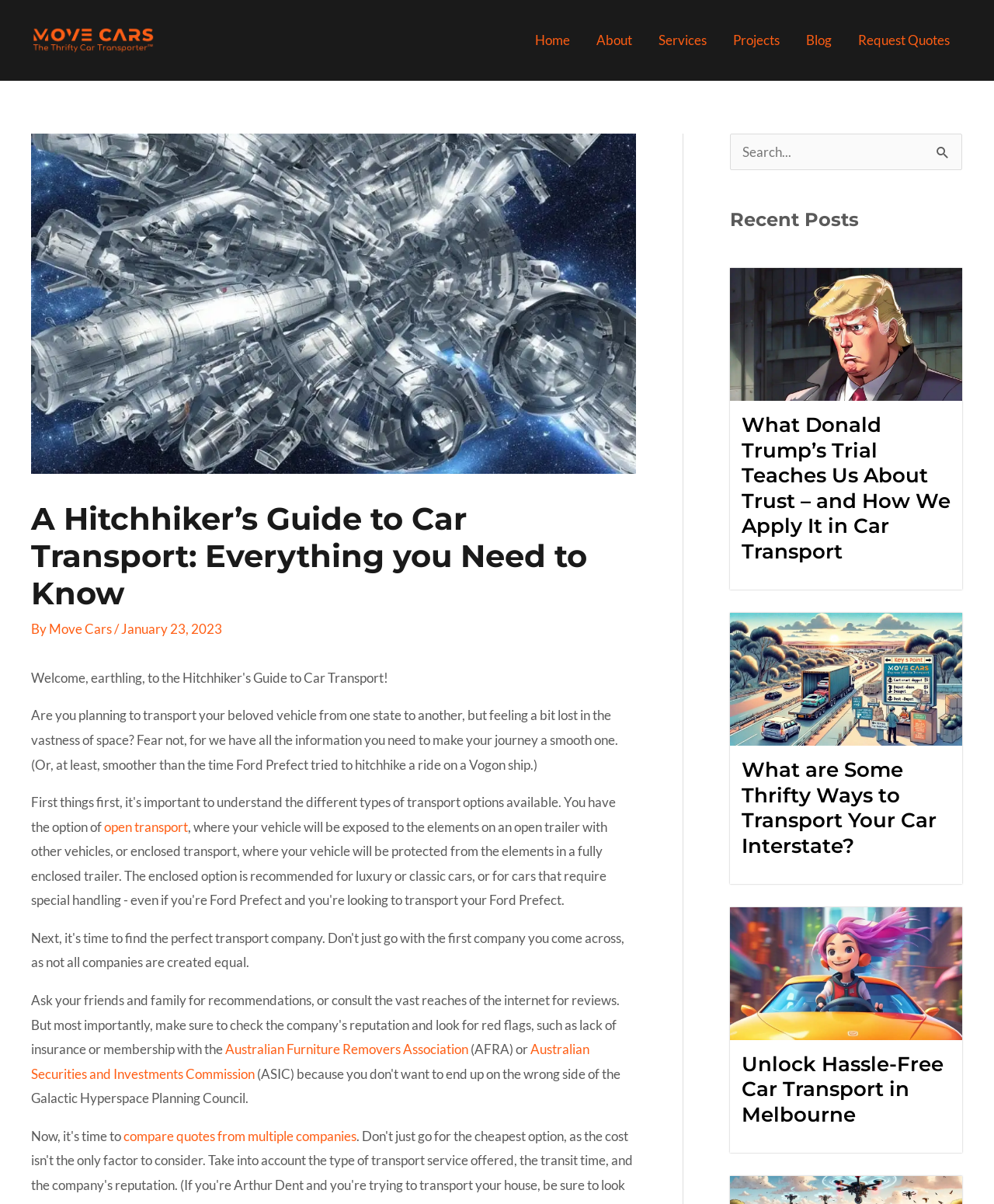Identify and provide the bounding box coordinates of the UI element described: "Services". The coordinates should be formatted as [left, top, right, bottom], with each number being a float between 0 and 1.

[0.649, 0.011, 0.724, 0.056]